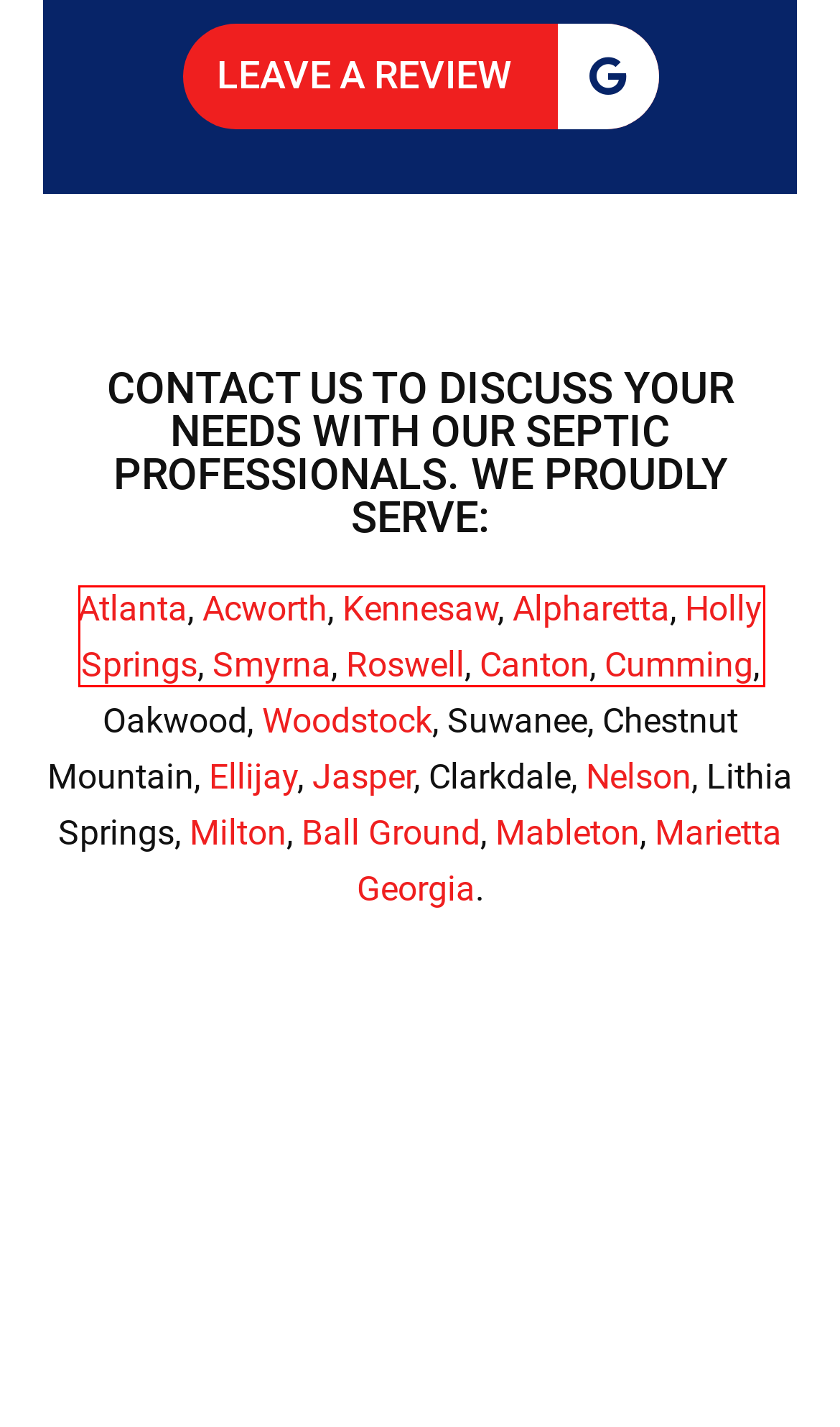You are given a screenshot of a webpage within which there is a red rectangle bounding box. Please choose the best webpage description that matches the new webpage after clicking the selected element in the bounding box. Here are the options:
A. Best Local Plumbing Company - Fast, Affordable and Clean
B. Holly Springs GA Plumbing Services | The Original Plumber & Septic
C. The Original Plumber & Septic: #1 Affordable Plumbing In Atlanta
D. Atlanta Septic Drain Field Installation | The Original Plumber & Septic | (855) 761-3823
E. Plumber Atlanta, GA | E Dennis | (770) 758-0501
F. How To Break Down Solids In A Septic Tank | The Original Plumber & Septic
G. Septic Tank Installation In Atlanta | The Original Plumber & Septic | (855) 761-3823
H. Atlanta Septic Tank Repair | The Original Plumber & Septic | (855) 761-3823

B